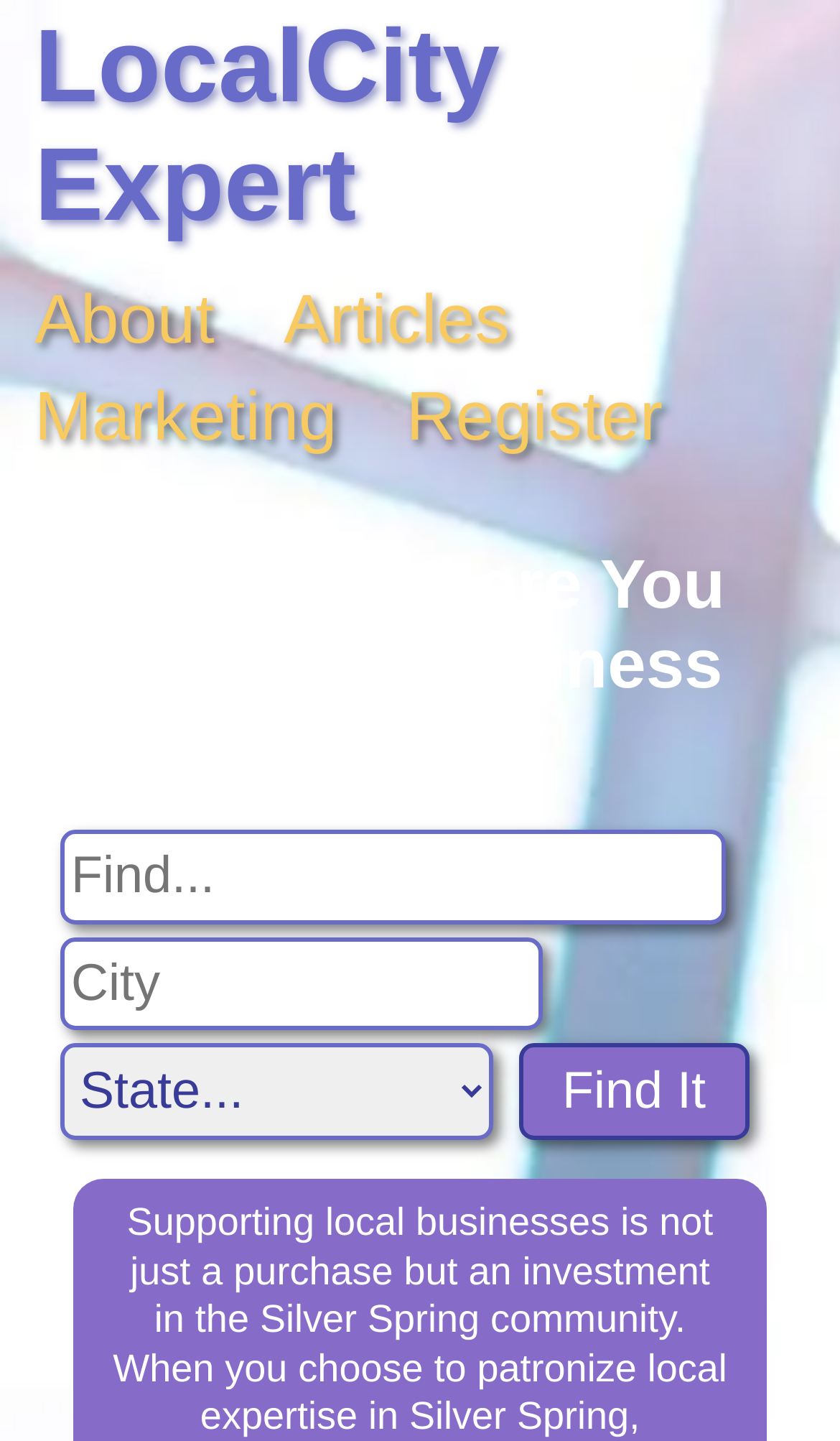Provide a thorough description of this webpage.

The webpage is about FirstLight Home Care Silver Spring, MD, providing business information for the in-home care agency. At the top left, there is a link to "LocalCity Expert" and a navigation menu with links to "About", "Articles", "Marketing", and "Register". 

Below the navigation menu, there is a search bar with a heading "No Matter Where You Are, Find A Business Near You". The search bar consists of three input fields: "Search For", "Search City", and a dropdown menu for "Search State". On the right side of the search bar, there is a "Find It" button.

The overall structure of the webpage is divided into sections, with the navigation menu and search bar at the top, and the main content area below. The search bar is prominently displayed, suggesting that searching for businesses is a key function of the webpage.